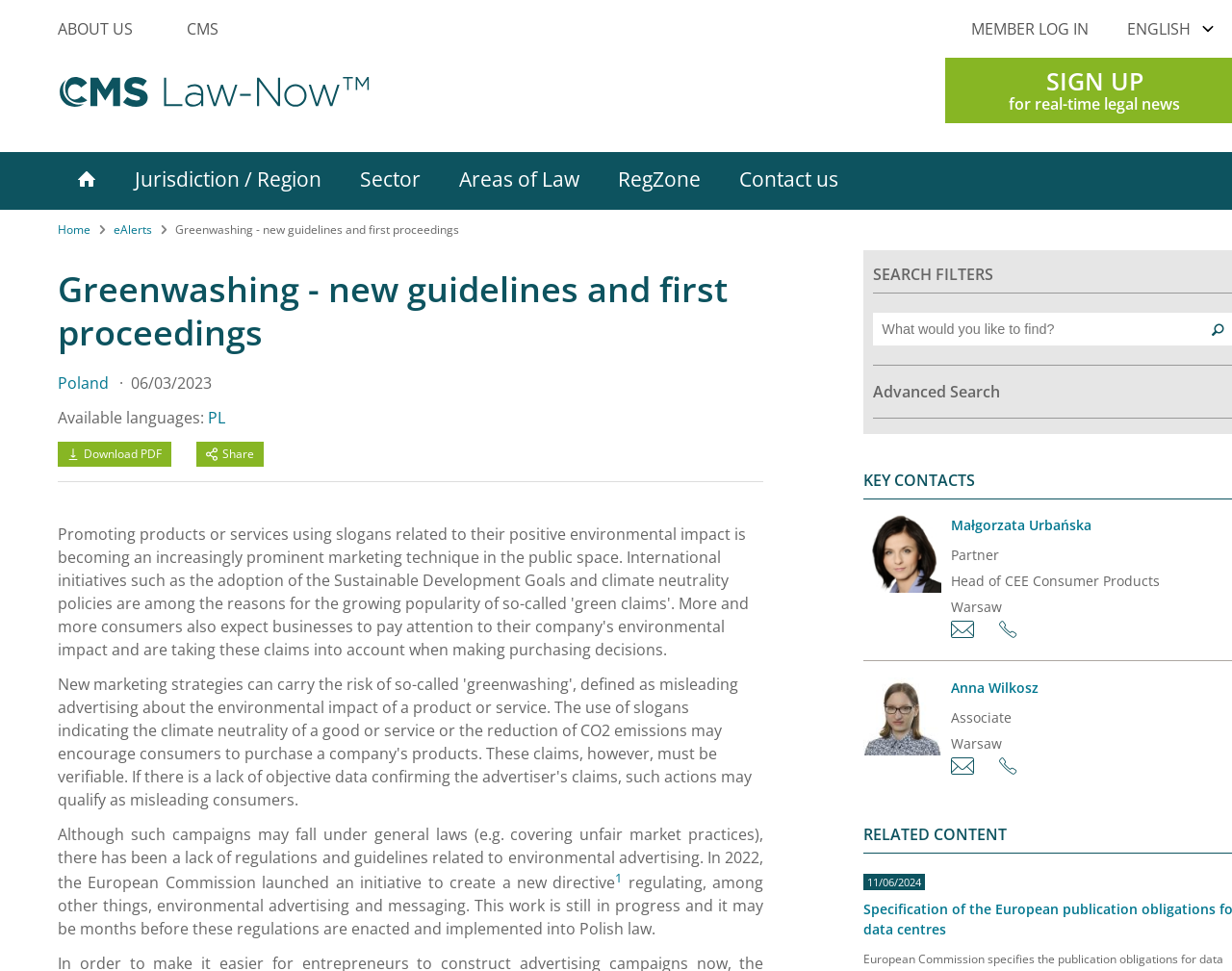What is the language of the article?
Please provide a single word or phrase in response based on the screenshot.

Polish